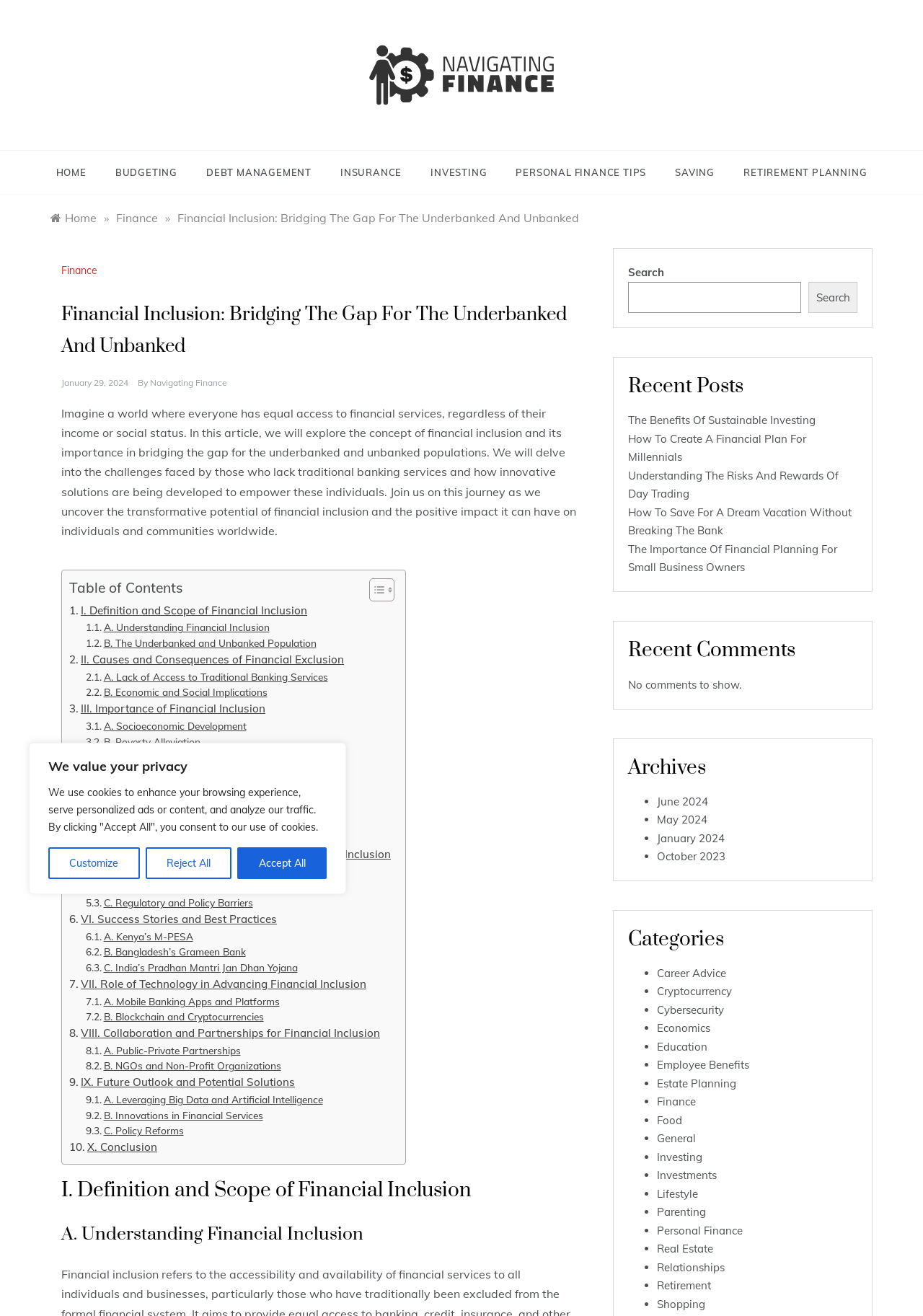Examine the screenshot and answer the question in as much detail as possible: How many sections are there in the article?

There are X sections in the article, which are numbered from I to X, and each section has a specific topic related to financial inclusion, such as definition, causes, importance, initiatives, and challenges.